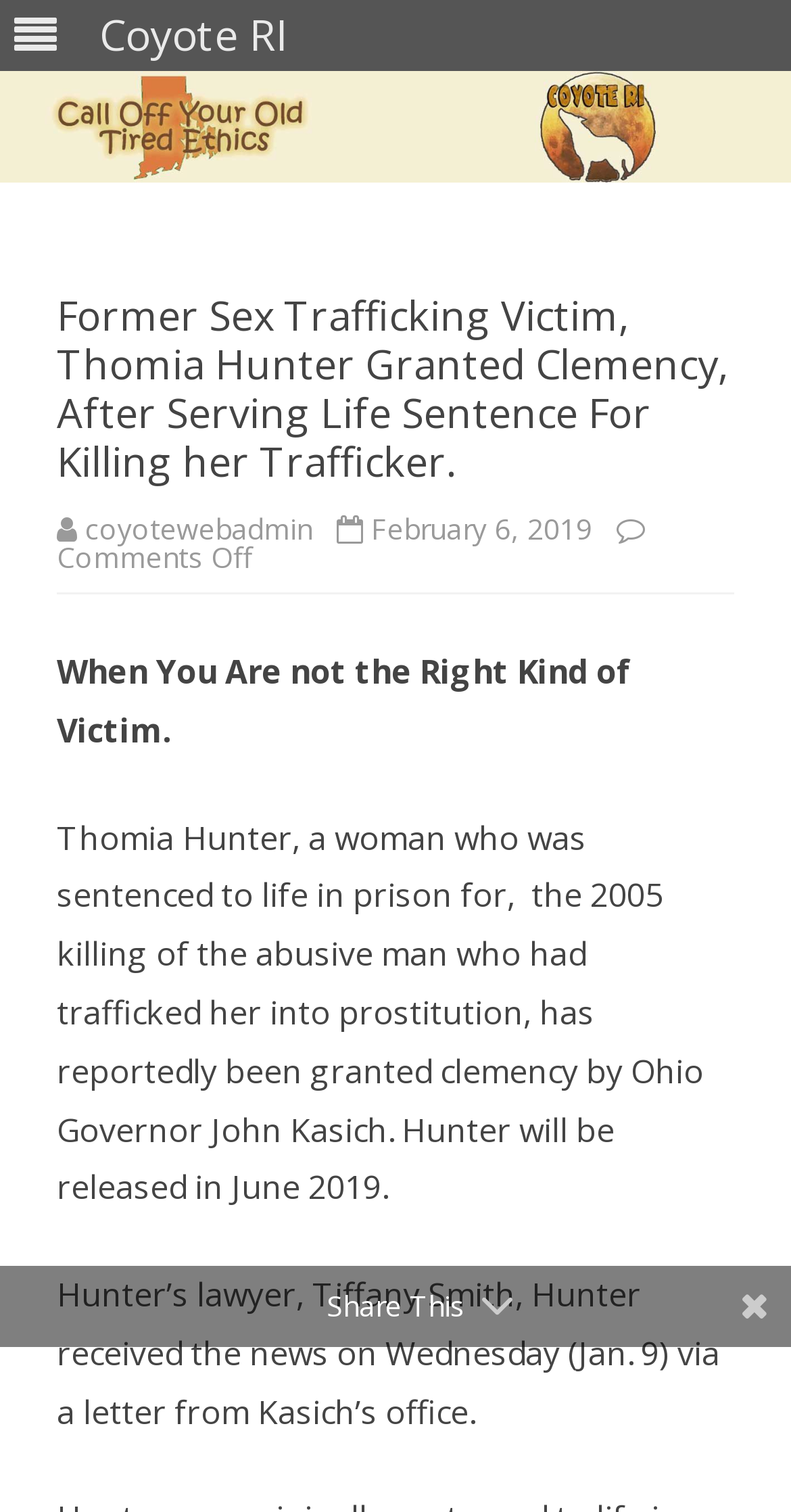What was Thomia Hunter trafficked into?
Look at the screenshot and provide an in-depth answer.

The webpage mentions that Thomia Hunter was trafficked into prostitution by the abusive man she killed in 2005.